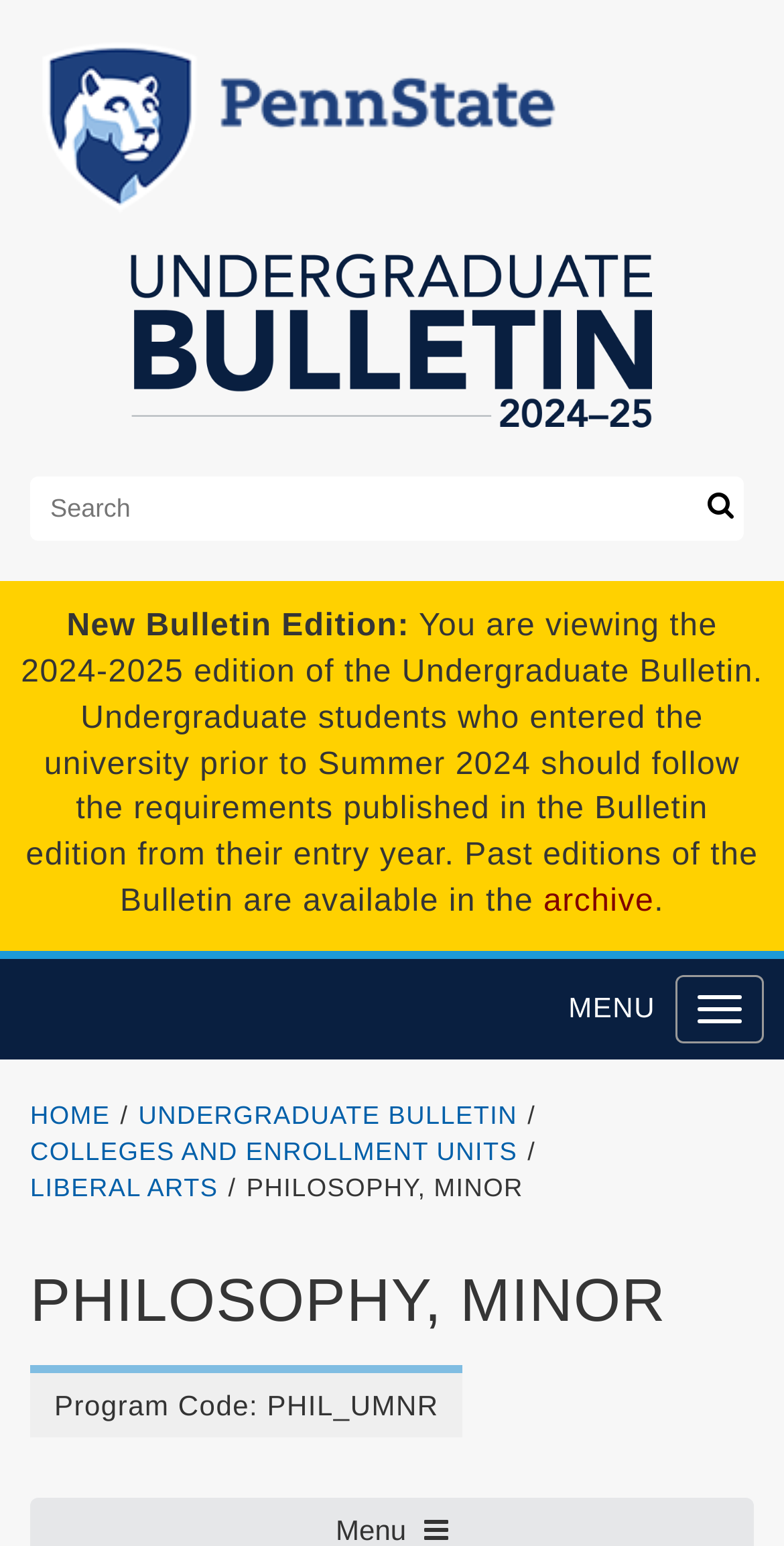Locate the bounding box coordinates of the item that should be clicked to fulfill the instruction: "Search for a term".

[0.038, 0.308, 0.949, 0.35]